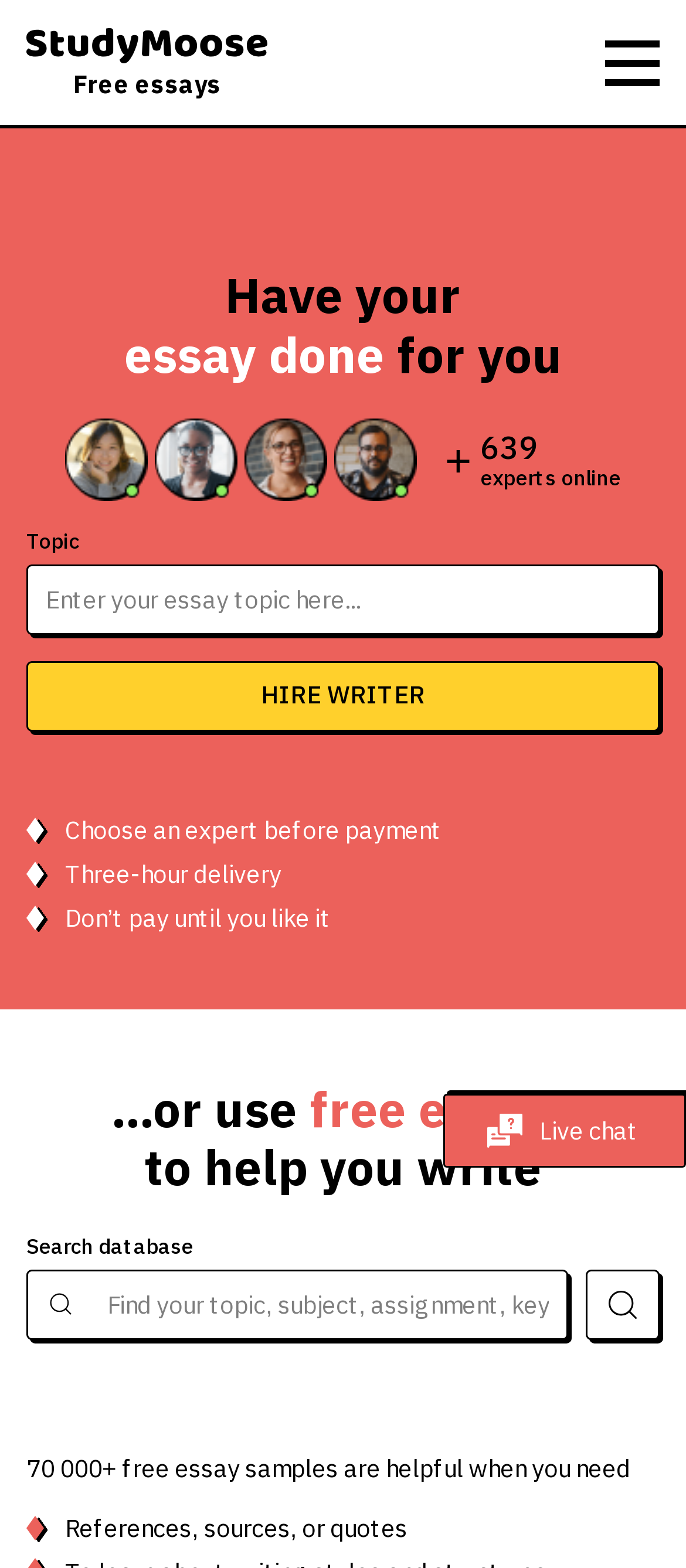Using the given element description, provide the bounding box coordinates (top-left x, top-left y, bottom-right x, bottom-right y) for the corresponding UI element in the screenshot: Free essays

[0.038, 0.026, 0.39, 0.063]